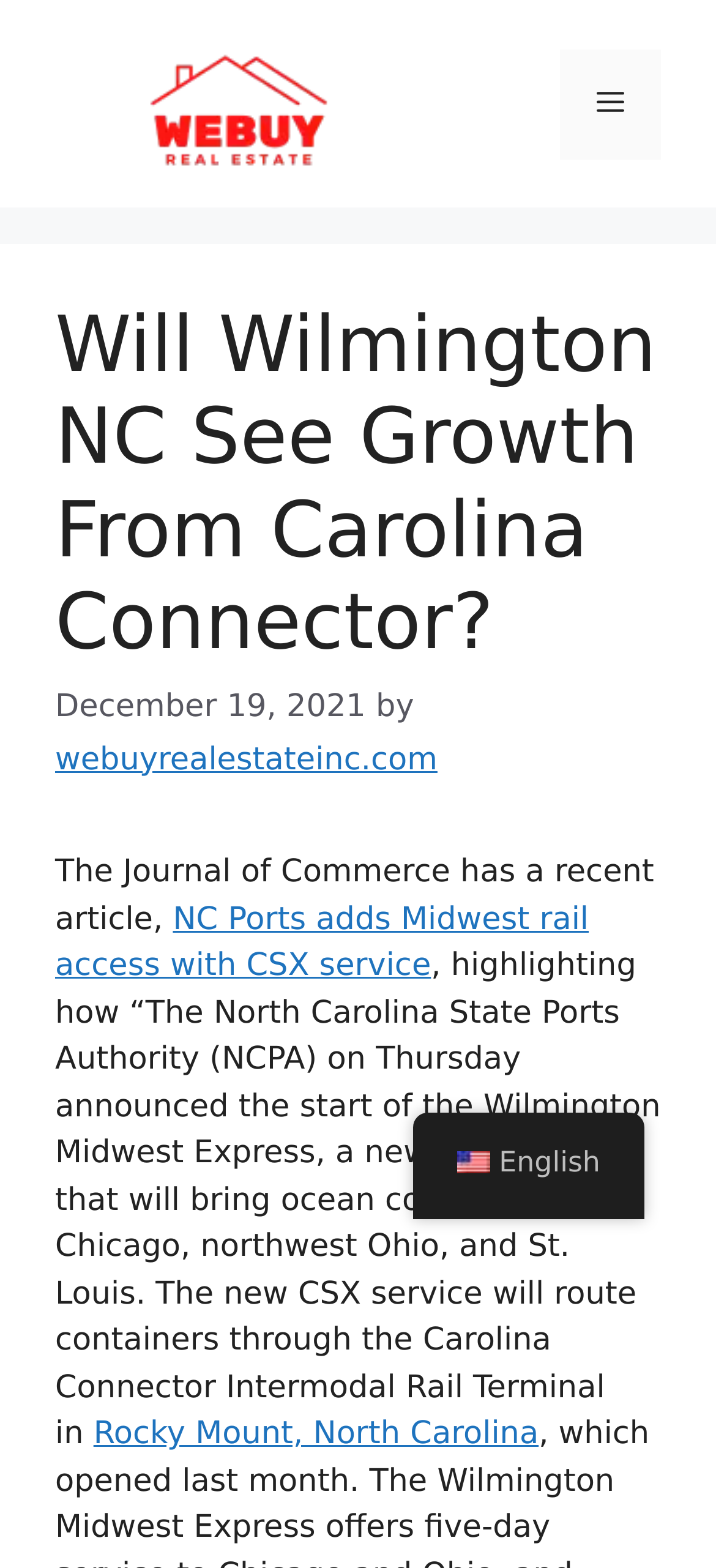Who is the author of the article?
Based on the visual information, provide a detailed and comprehensive answer.

I looked for the author's name in the header section, but it is not specified. The text only mentions 'by' followed by a link to 'webuyrealestateinc.com', which does not indicate the author's name.